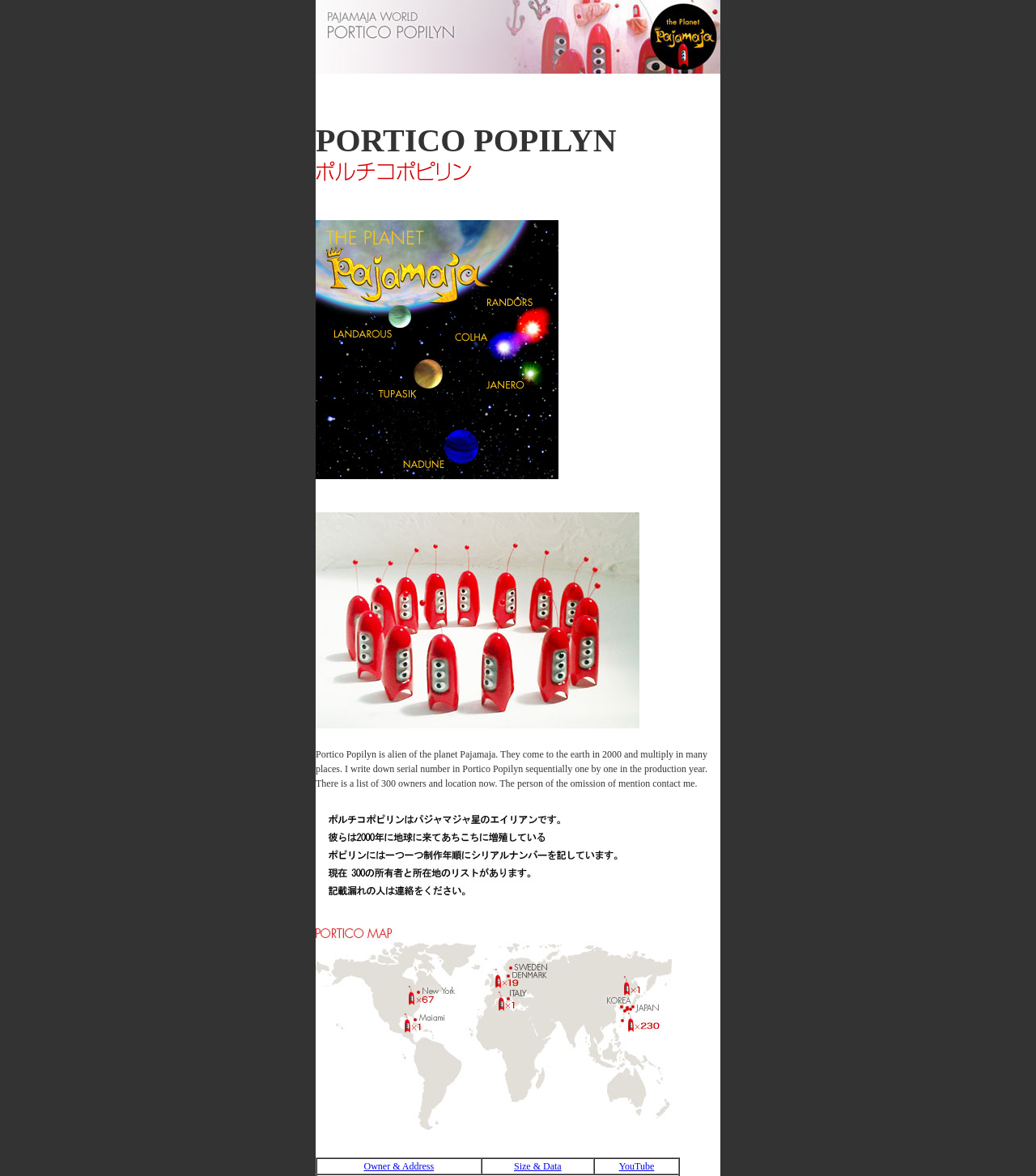Use a single word or phrase to answer the question:
What is the name of the planet where Portico Popilyn comes from?

Pajamaja